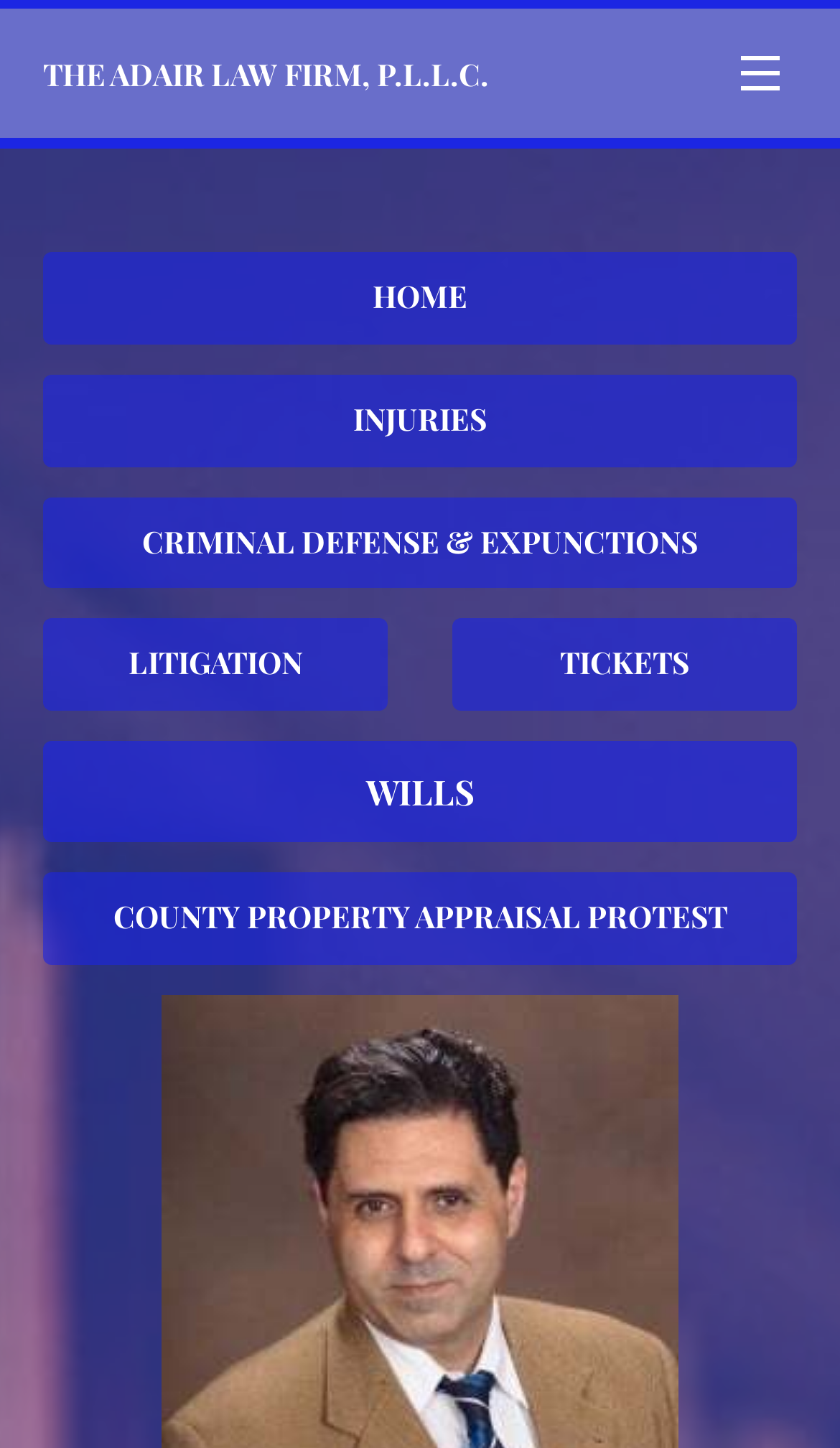Please reply to the following question using a single word or phrase: 
What is the last link in the top navigation bar?

COUNTY PROPERTY APPRAISAL PROTEST